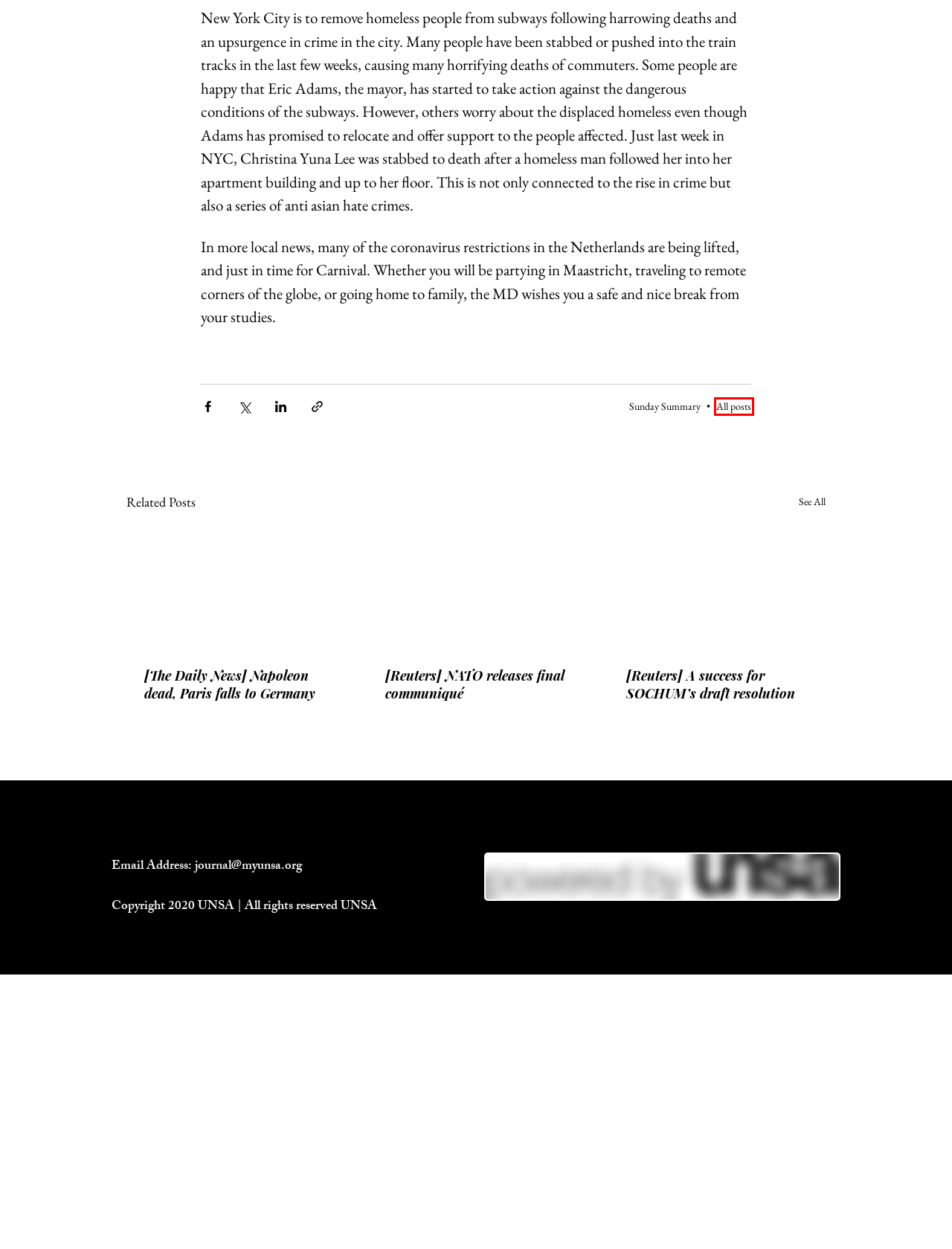You have a screenshot of a webpage with a red rectangle bounding box around an element. Identify the best matching webpage description for the new page that appears after clicking the element in the bounding box. The descriptions are:
A. The Maastricht Diplomat
B. [The Daily News] Napoleon dead, Paris falls to Germany
C. Sunday Summary
D. [Reuters] NATO releases final communiqué
E. About us | The Maastricht Diplomat
F. ALL | Maastricht Diplomat
G. [Reuters] A success for SOCHUM’s draft resolution
H. All posts

H